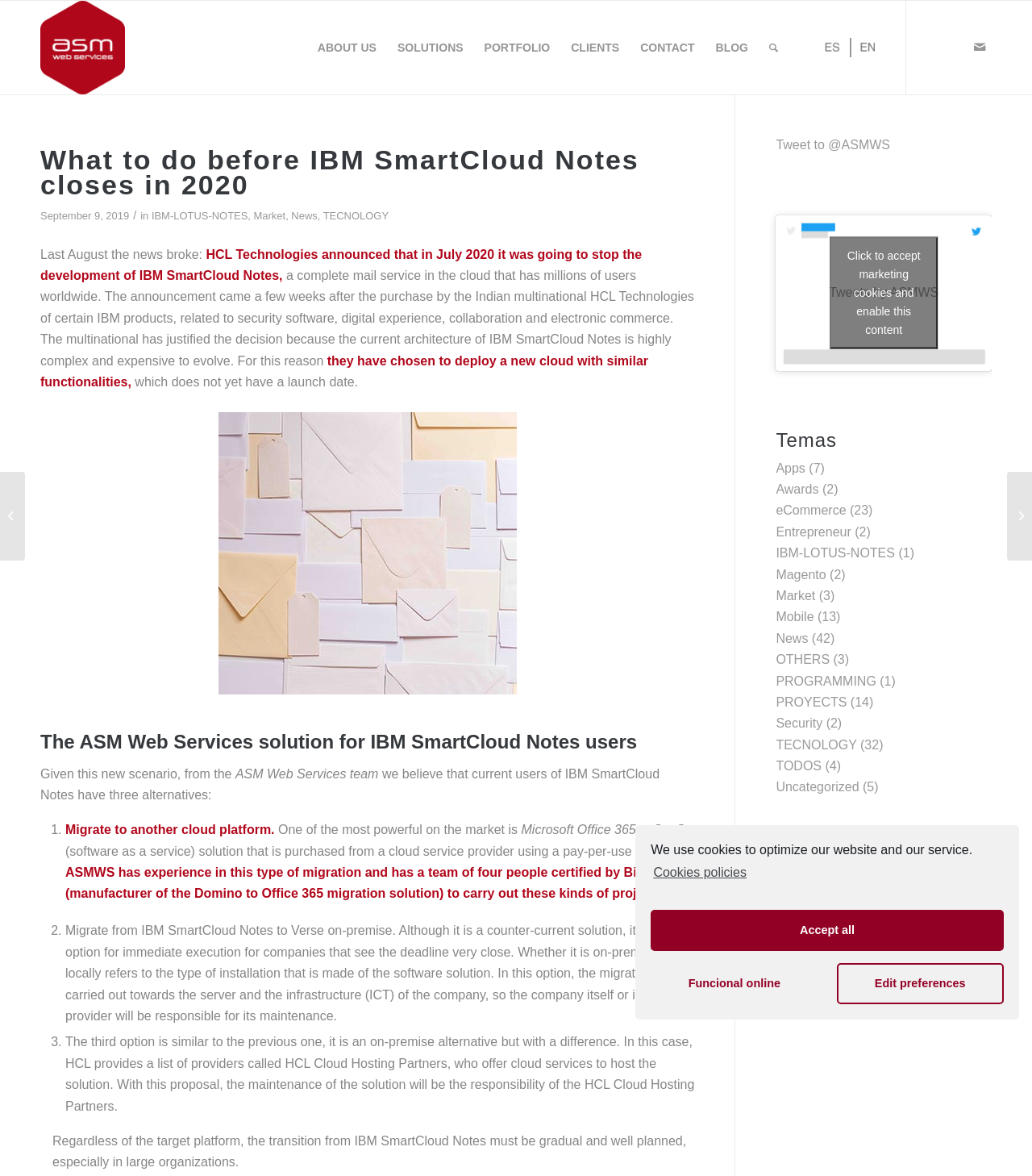Indicate the bounding box coordinates of the element that needs to be clicked to satisfy the following instruction: "Click on the 'IBM-LOTUS-NOTES' link". The coordinates should be four float numbers between 0 and 1, i.e., [left, top, right, bottom].

[0.147, 0.178, 0.24, 0.188]